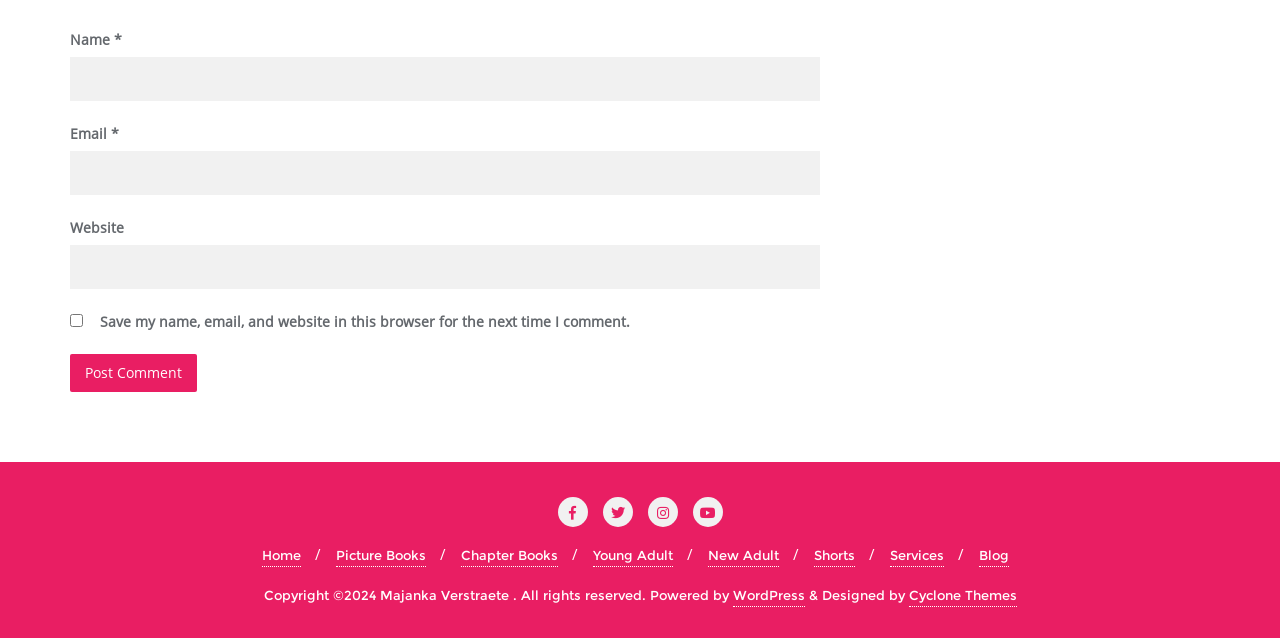Using the element description provided, determine the bounding box coordinates in the format (top-left x, top-left y, bottom-right x, bottom-right y). Ensure that all values are floating point numbers between 0 and 1. Element description: December 31, 2013

None